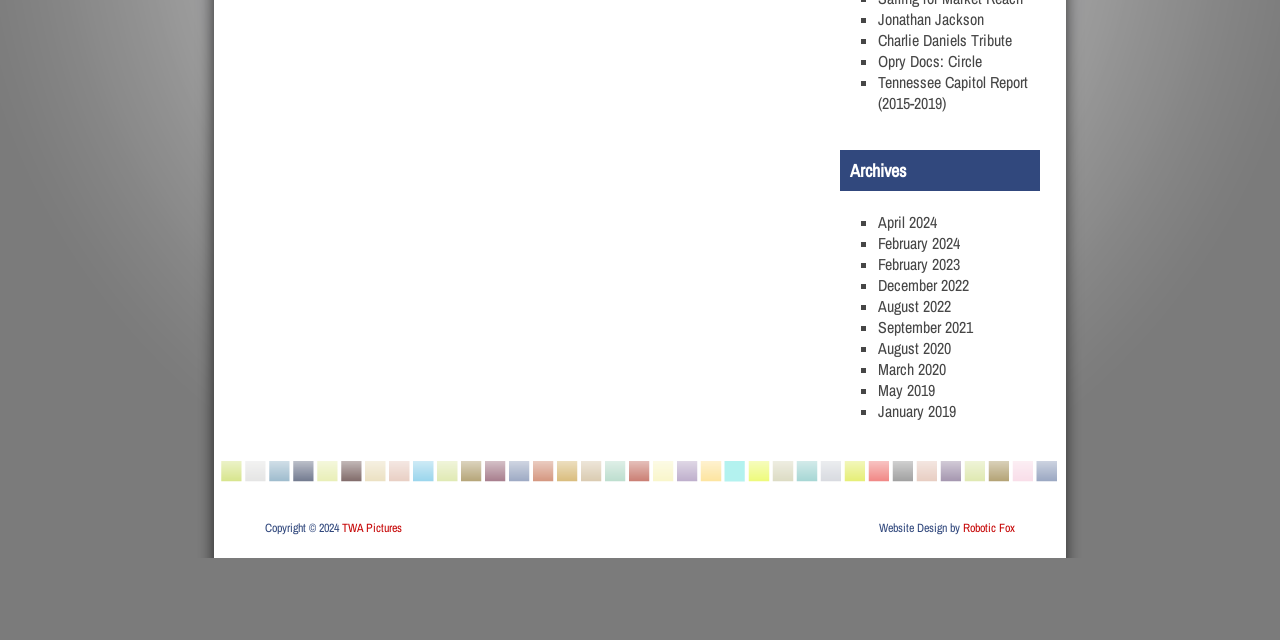Based on the element description Opry Docs: Circle, identify the bounding box of the UI element in the given webpage screenshot. The coordinates should be in the format (top-left x, top-left y, bottom-right x, bottom-right y) and must be between 0 and 1.

[0.686, 0.078, 0.767, 0.112]